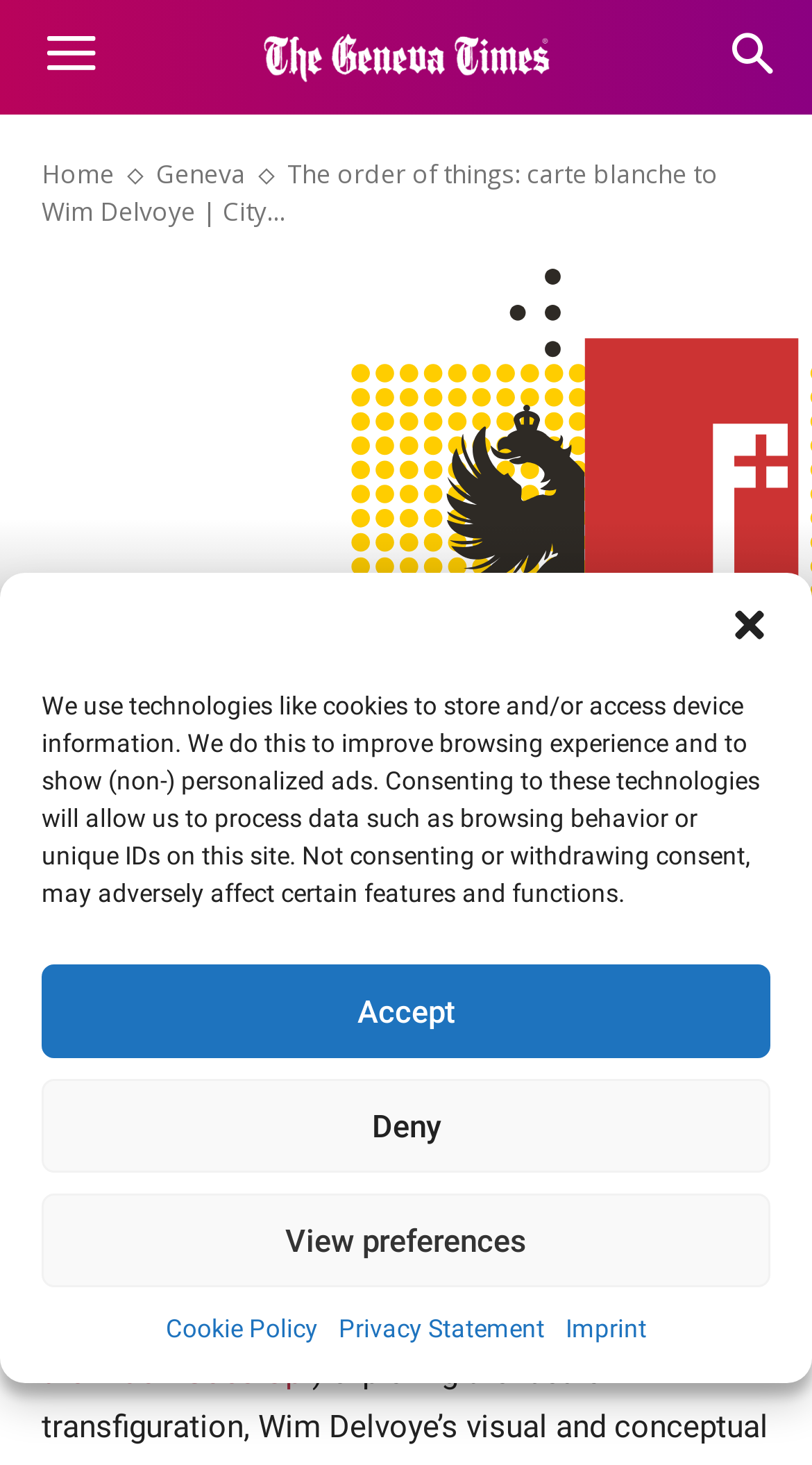Locate the bounding box for the described UI element: "Accept All Cookies". Ensure the coordinates are four float numbers between 0 and 1, formatted as [left, top, right, bottom].

None